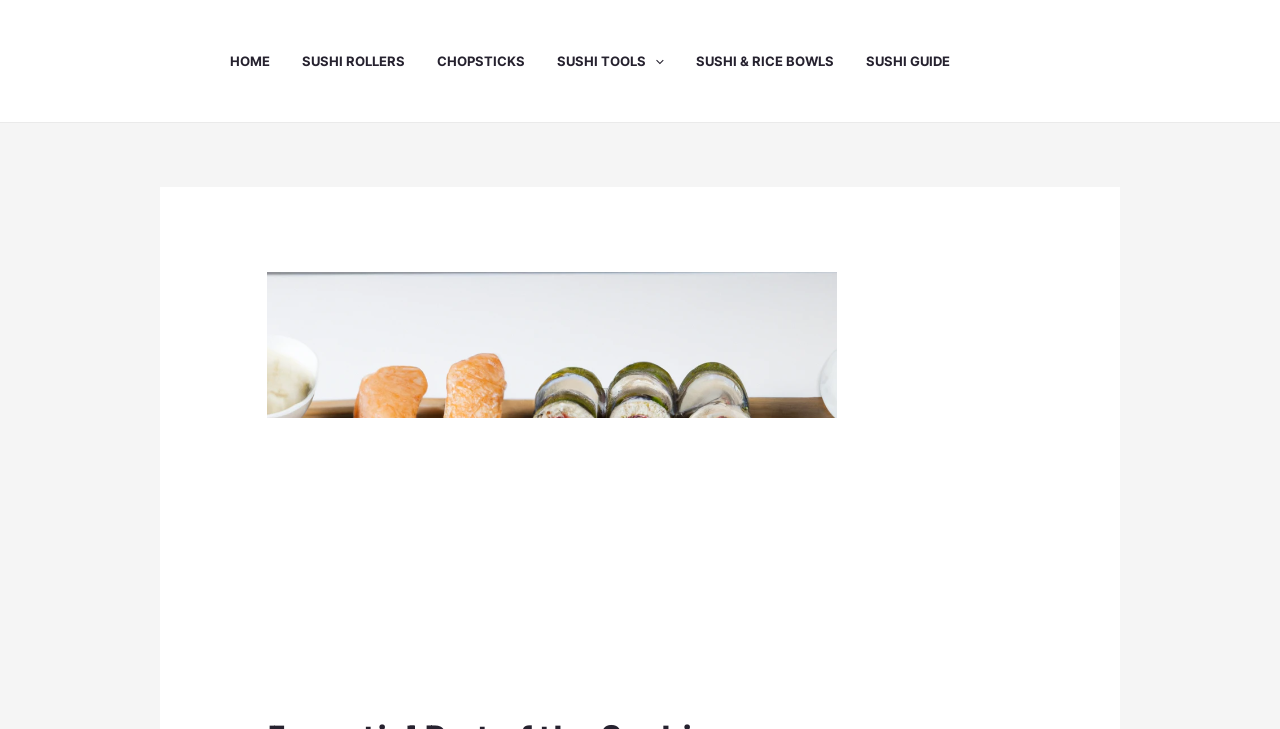Locate the bounding box coordinates of the area you need to click to fulfill this instruction: 'switch to English'. The coordinates must be in the form of four float numbers ranging from 0 to 1: [left, top, right, bottom].

None